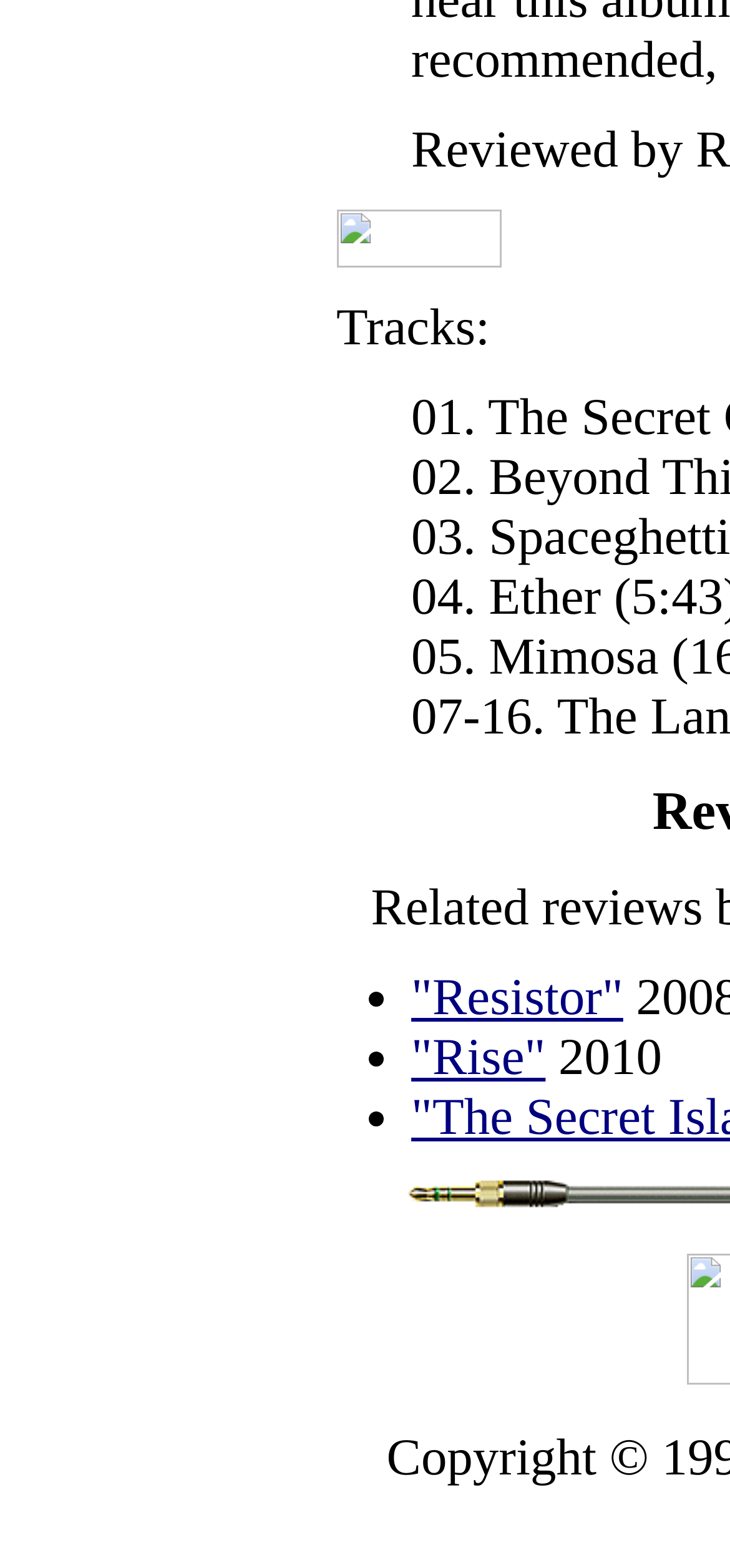What year is associated with the track 'Rise'?
Provide a detailed and extensive answer to the question.

The webpage has a list of tracks, and the track 'Rise' has a corresponding year '2010', which is indicated by the static text element with the text '2010'.